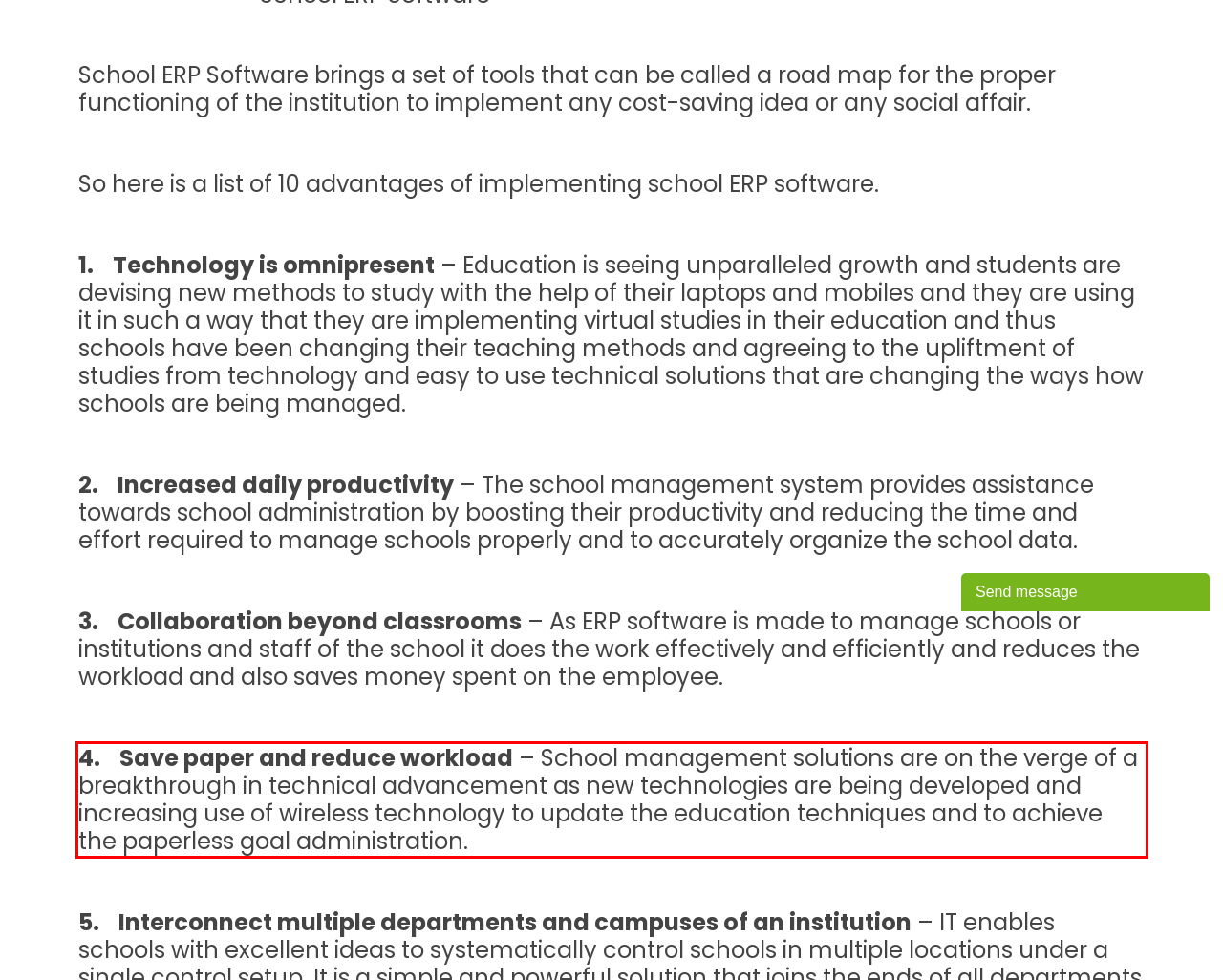Using the provided webpage screenshot, recognize the text content in the area marked by the red bounding box.

4. Save paper and reduce workload – School management solutions are on the verge of a breakthrough in technical advancement as new technologies are being developed and increasing use of wireless technology to update the education techniques and to achieve the paperless goal administration.